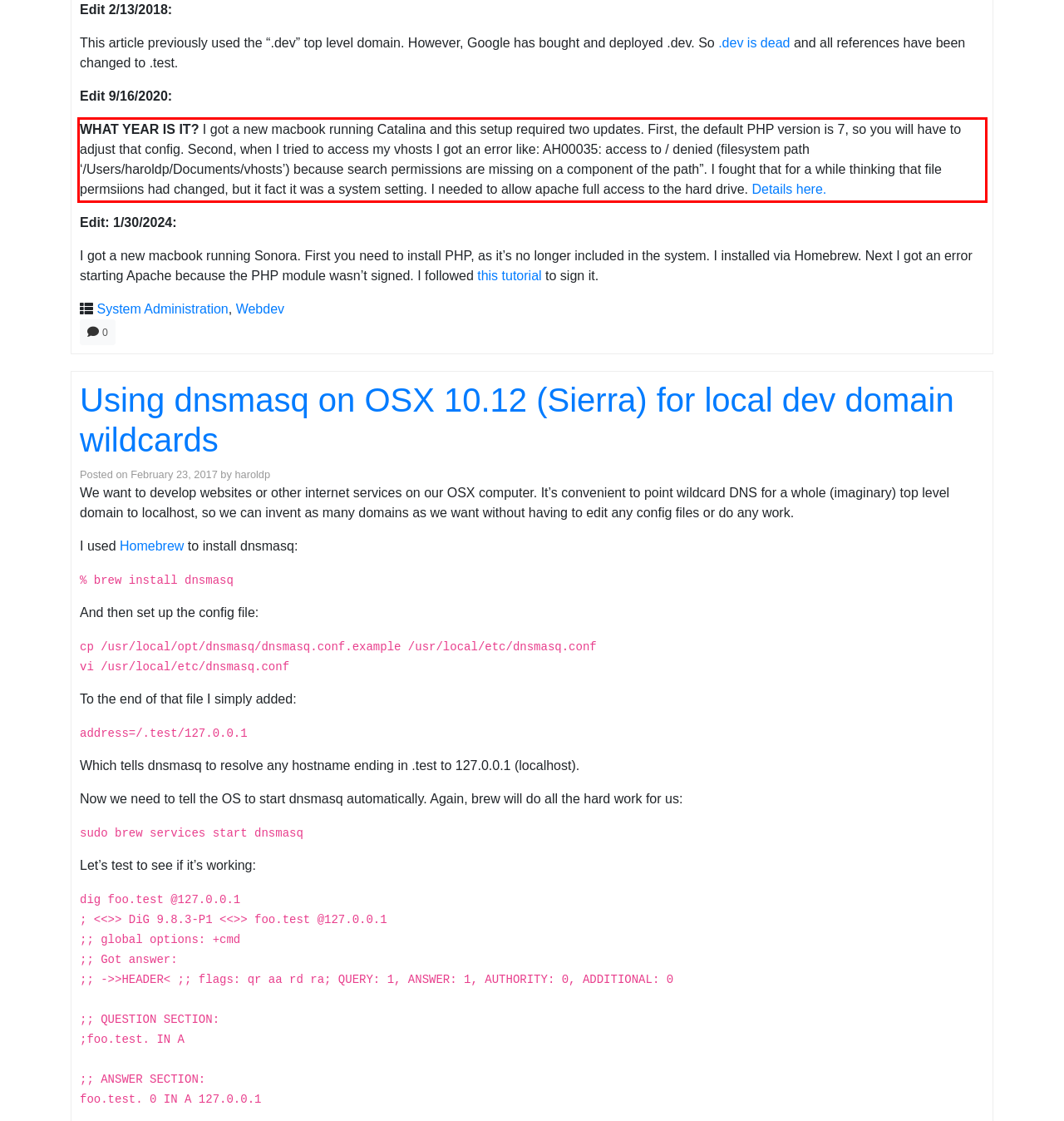View the screenshot of the webpage and identify the UI element surrounded by a red bounding box. Extract the text contained within this red bounding box.

WHAT YEAR IS IT? I got a new macbook running Catalina and this setup required two updates. First, the default PHP version is 7, so you will have to adjust that config. Second, when I tried to access my vhosts I got an error like: AH00035: access to / denied (filesystem path ‘/Users/haroldp/Documents/vhosts’) because search permissions are missing on a component of the path”. I fought that for a while thinking that file permsiions had changed, but it fact it was a system setting. I needed to allow apache full access to the hard drive. Details here.